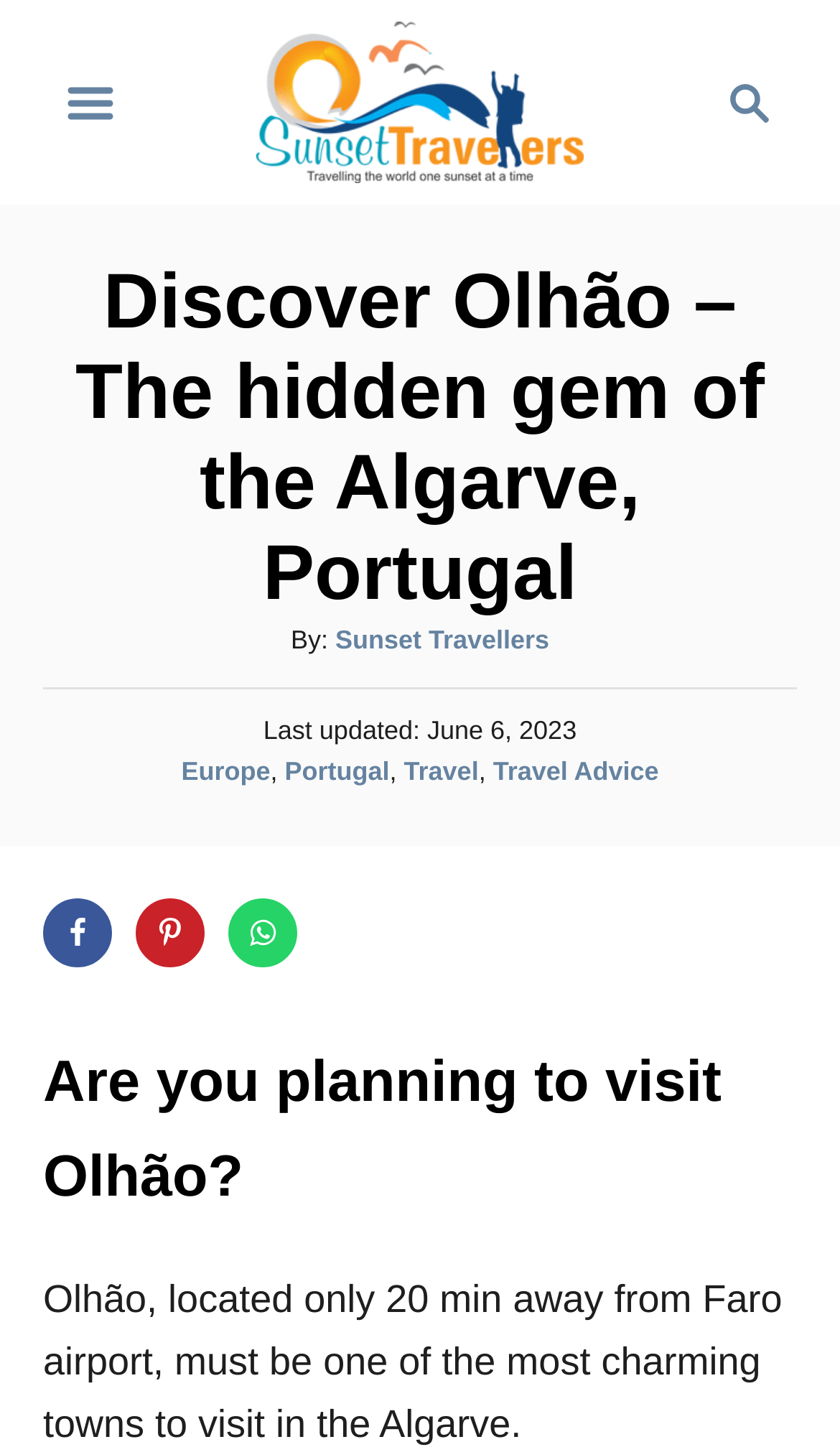Who is the author of the article?
Please describe in detail the information shown in the image to answer the question.

The author of the article can be found in the section below the main heading, where it says 'By: Author'.